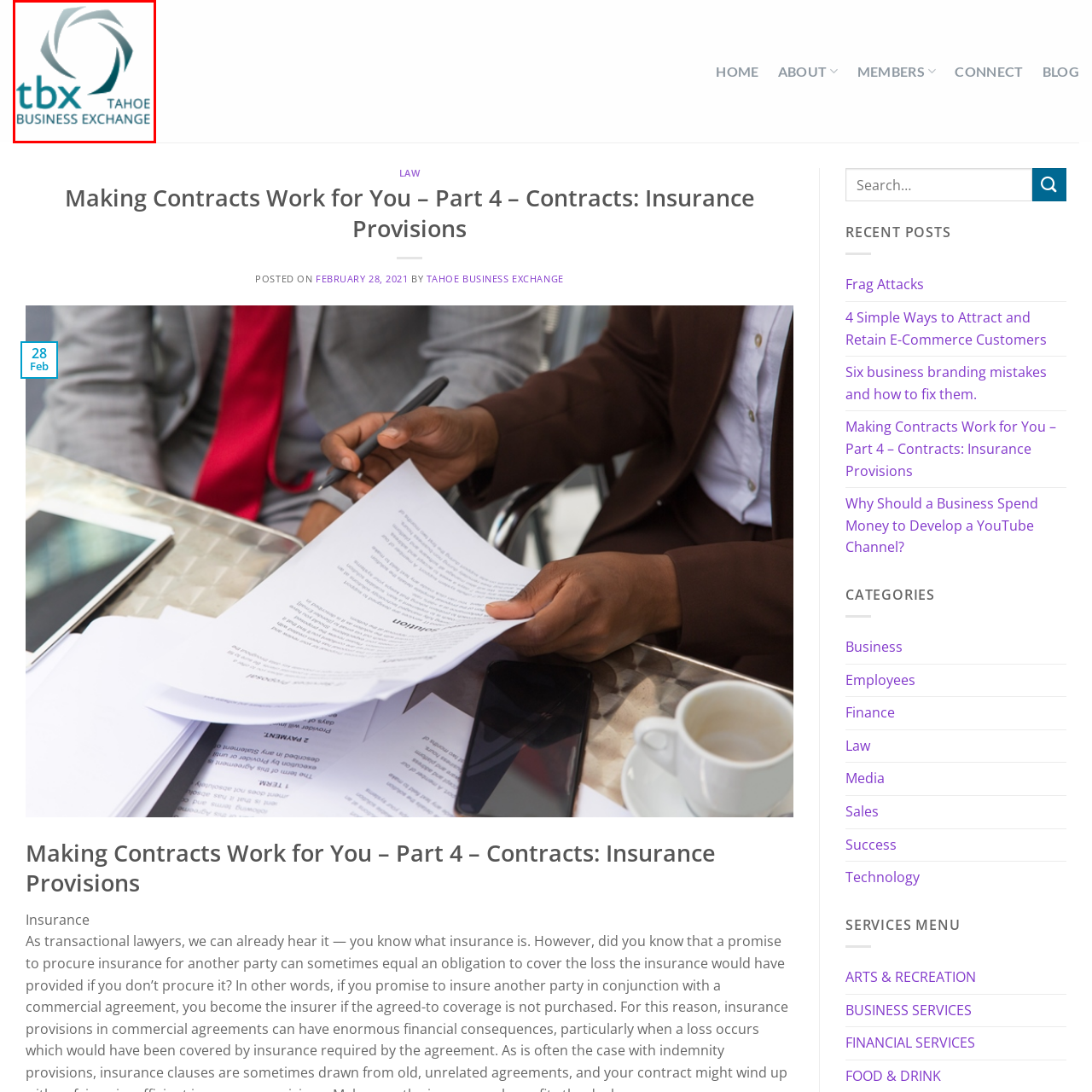What is the purpose of the organization?
Analyze the image encased by the red bounding box and elaborate on your answer to the question.

The logo and the text suggest that the organization, Tahoe Business Exchange, focuses on supporting local businesses and promoting networking opportunities within the Tahoe area, which implies that its purpose is to foster business connections within the community.